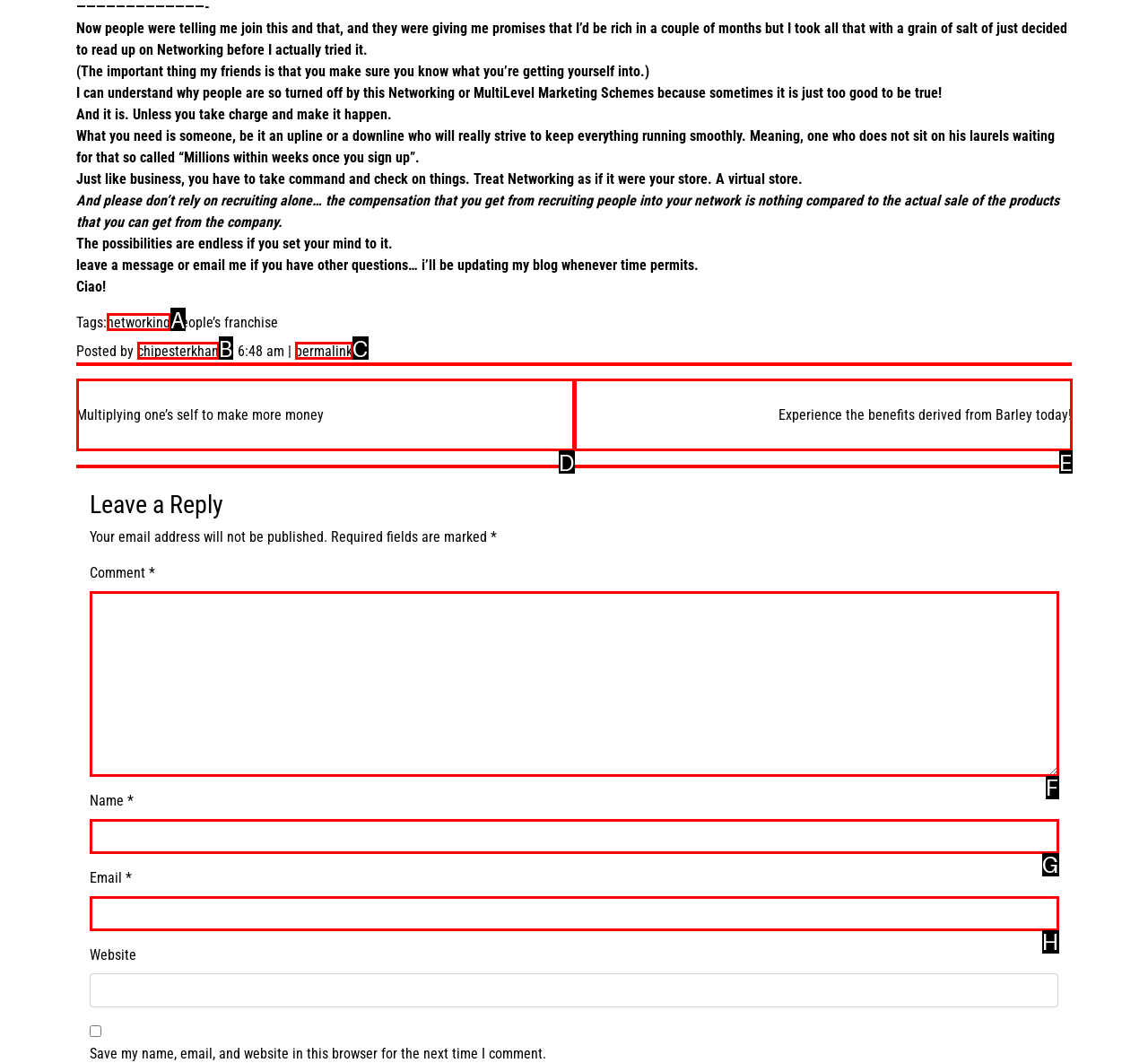Choose the option that matches the following description: parent_node: Comment * name="comment"
Reply with the letter of the selected option directly.

F